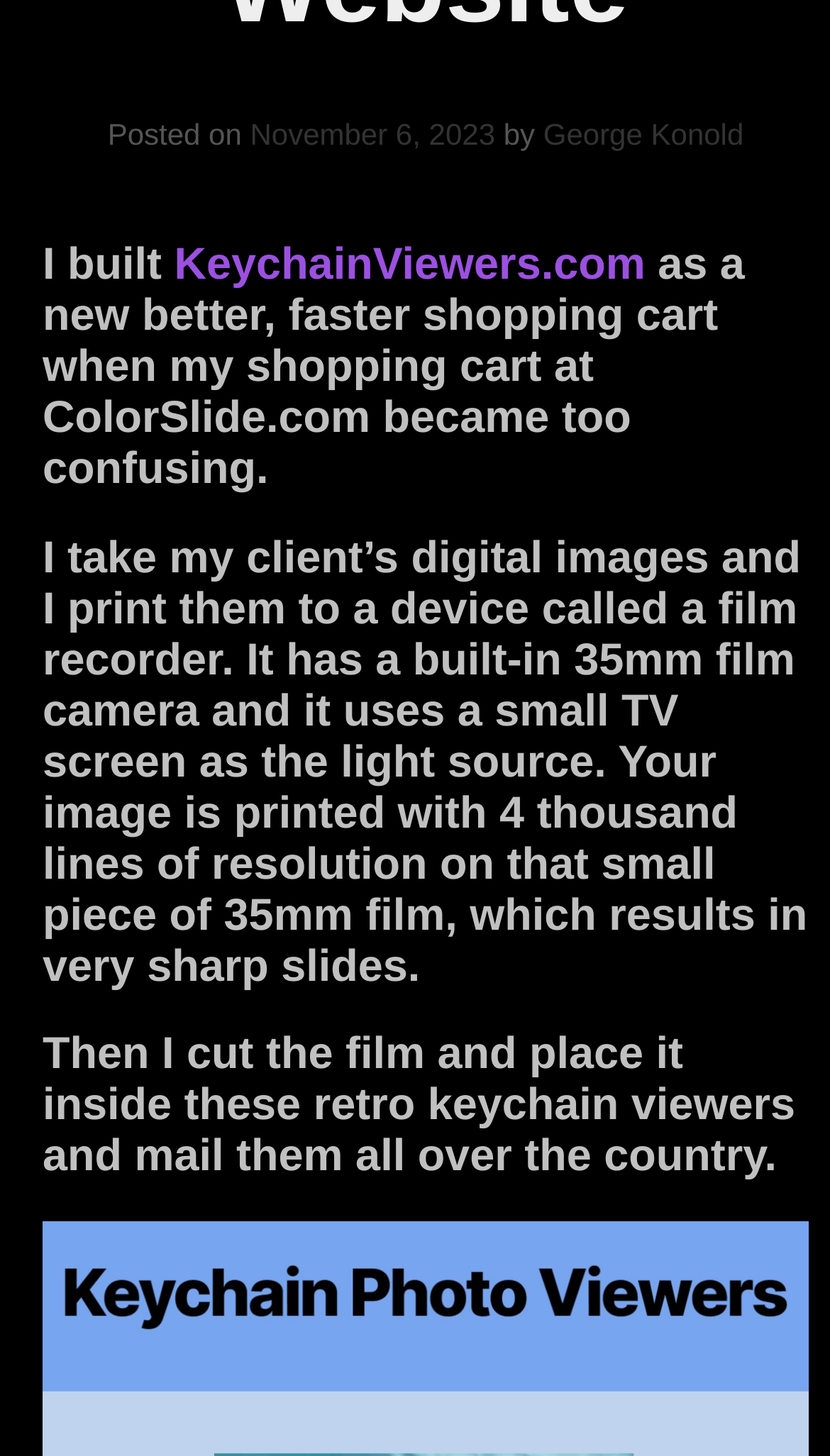Determine the bounding box for the UI element described here: "KeychainViewers.com".

[0.21, 0.166, 0.778, 0.199]